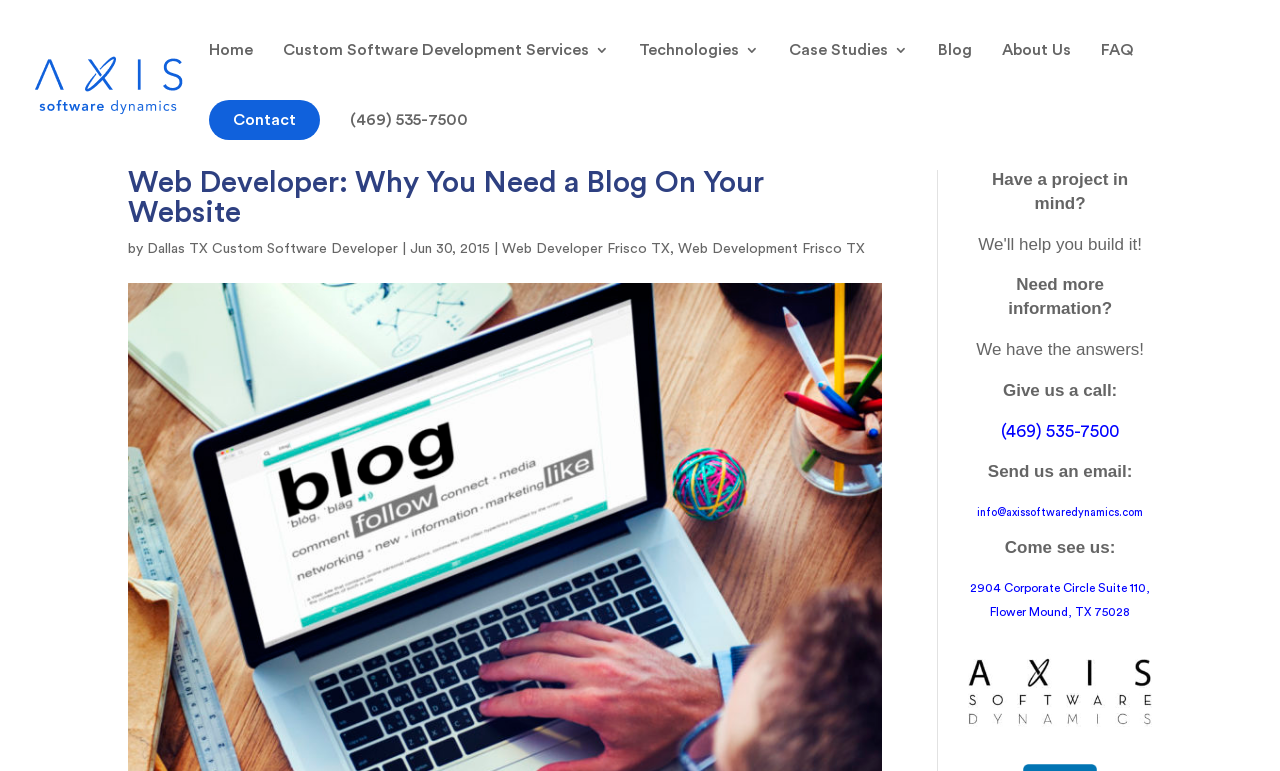Please locate the bounding box coordinates of the element that needs to be clicked to achieve the following instruction: "Call (469) 535-7500". The coordinates should be four float numbers between 0 and 1, i.e., [left, top, right, bottom].

[0.782, 0.548, 0.874, 0.57]